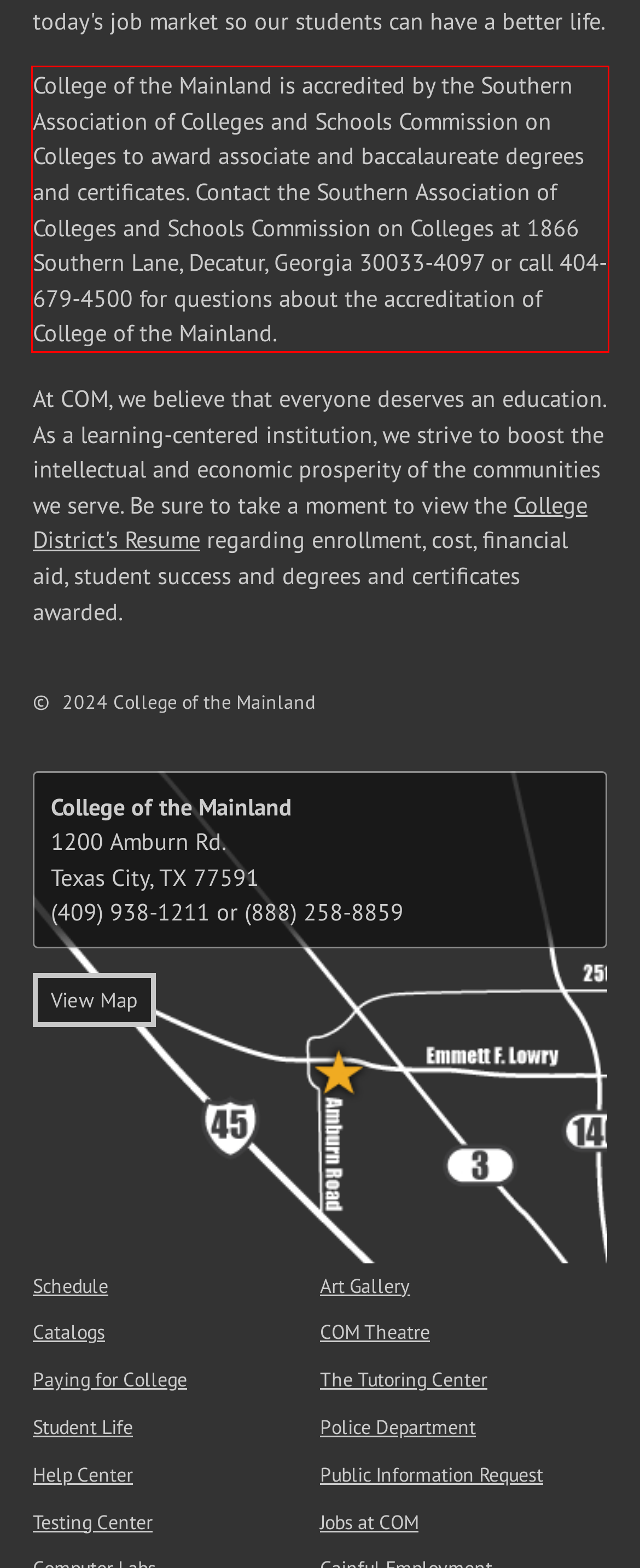You are provided with a screenshot of a webpage that includes a UI element enclosed in a red rectangle. Extract the text content inside this red rectangle.

College of the Mainland is accredited by the Southern Association of Colleges and Schools Commission on Colleges to award associate and baccalaureate degrees and certificates. Contact the Southern Association of Colleges and Schools Commission on Colleges at 1866 Southern Lane, Decatur, Georgia 30033-4097 or call 404-679-4500 for questions about the accreditation of College of the Mainland.